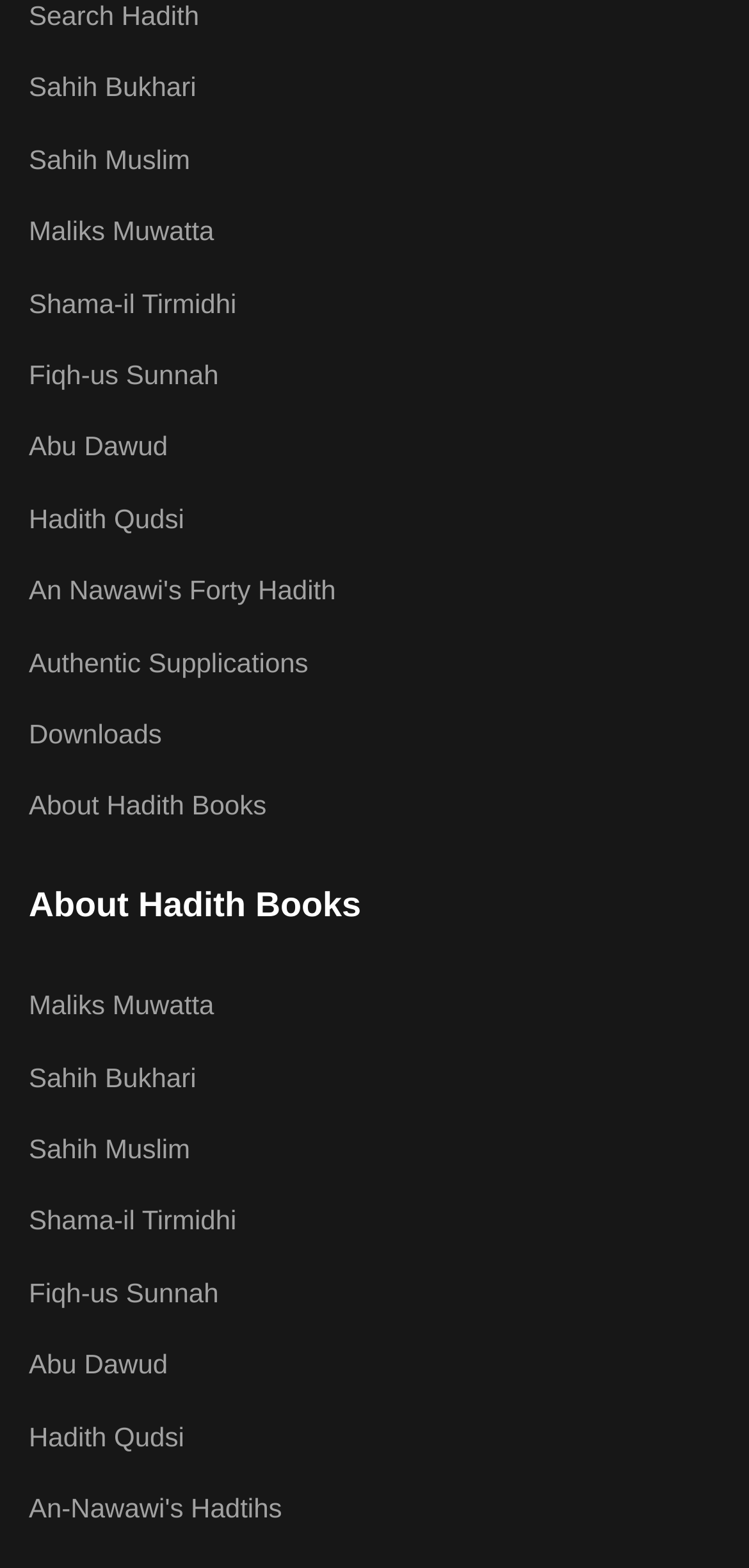Is 'About Hadith Books' a link or a heading?
Look at the image and answer with only one word or phrase.

Both